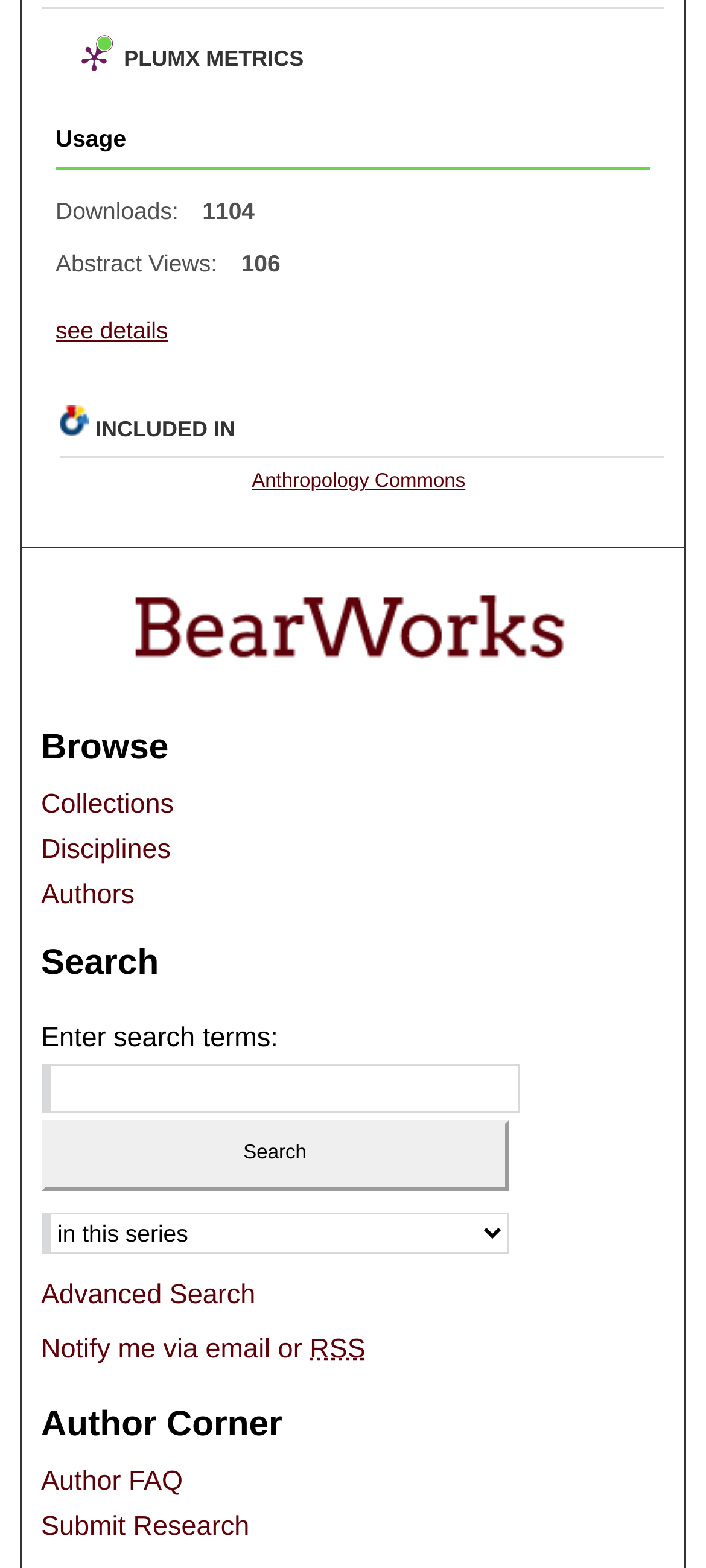What is the name of the discipline-related link?
Examine the webpage screenshot and provide an in-depth answer to the question.

I found the answer by looking at the link 'Disciplines' on the webpage, which suggests that it is related to disciplines.